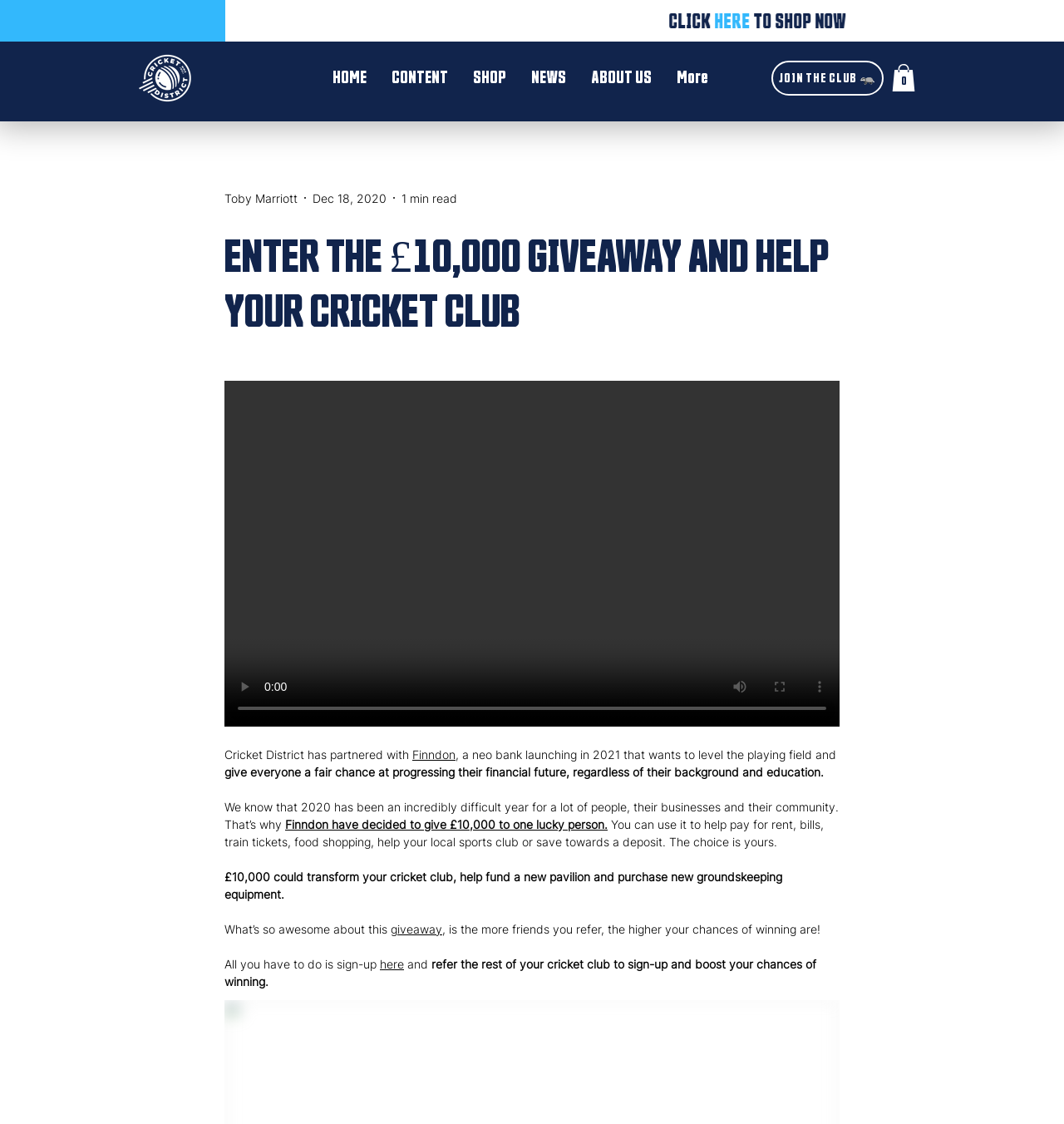Determine the bounding box coordinates for the HTML element mentioned in the following description: "Toby Marriott". The coordinates should be a list of four floats ranging from 0 to 1, represented as [left, top, right, bottom].

[0.211, 0.169, 0.28, 0.184]